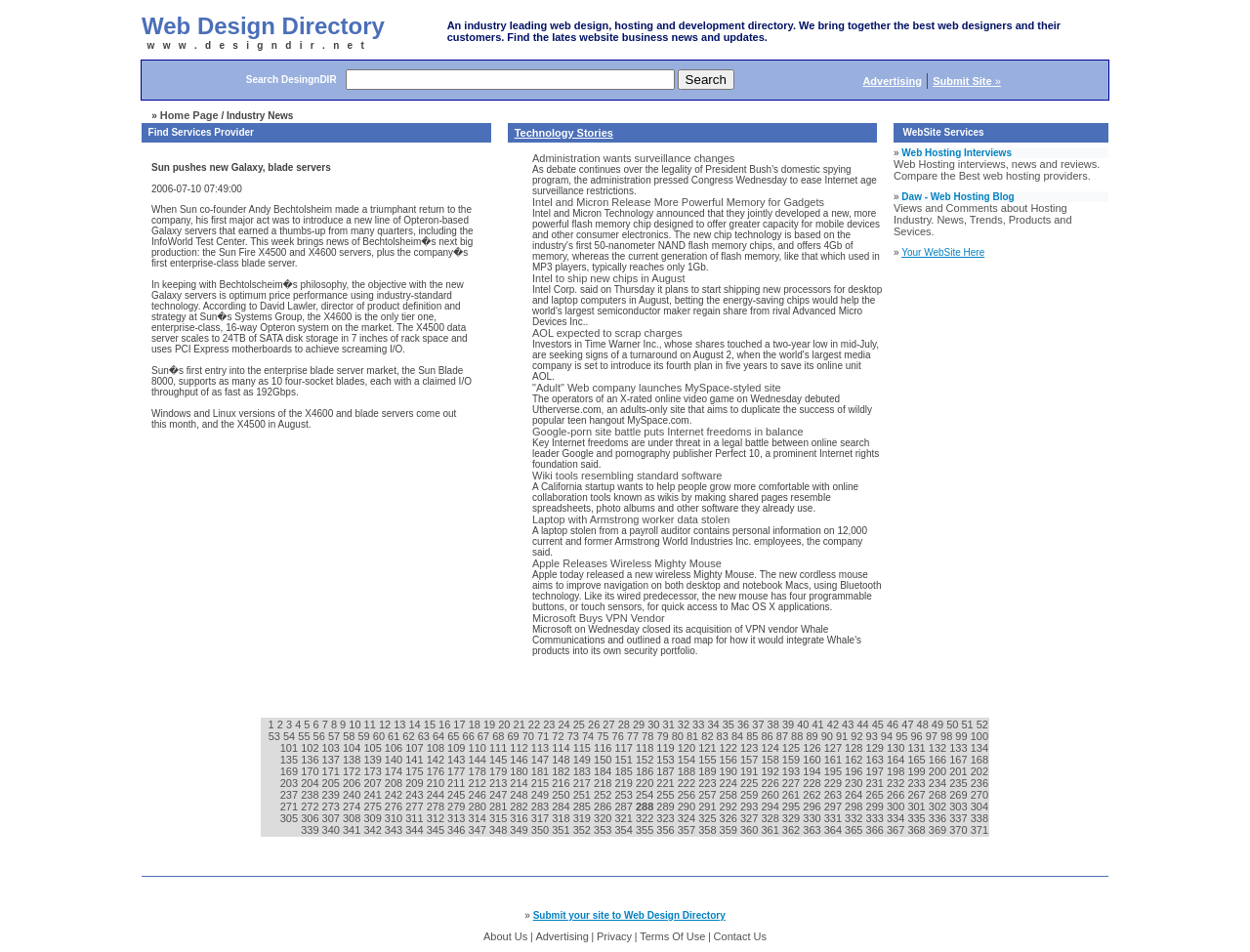Find and indicate the bounding box coordinates of the region you should select to follow the given instruction: "Read Technology Stories".

[0.411, 0.133, 0.491, 0.145]